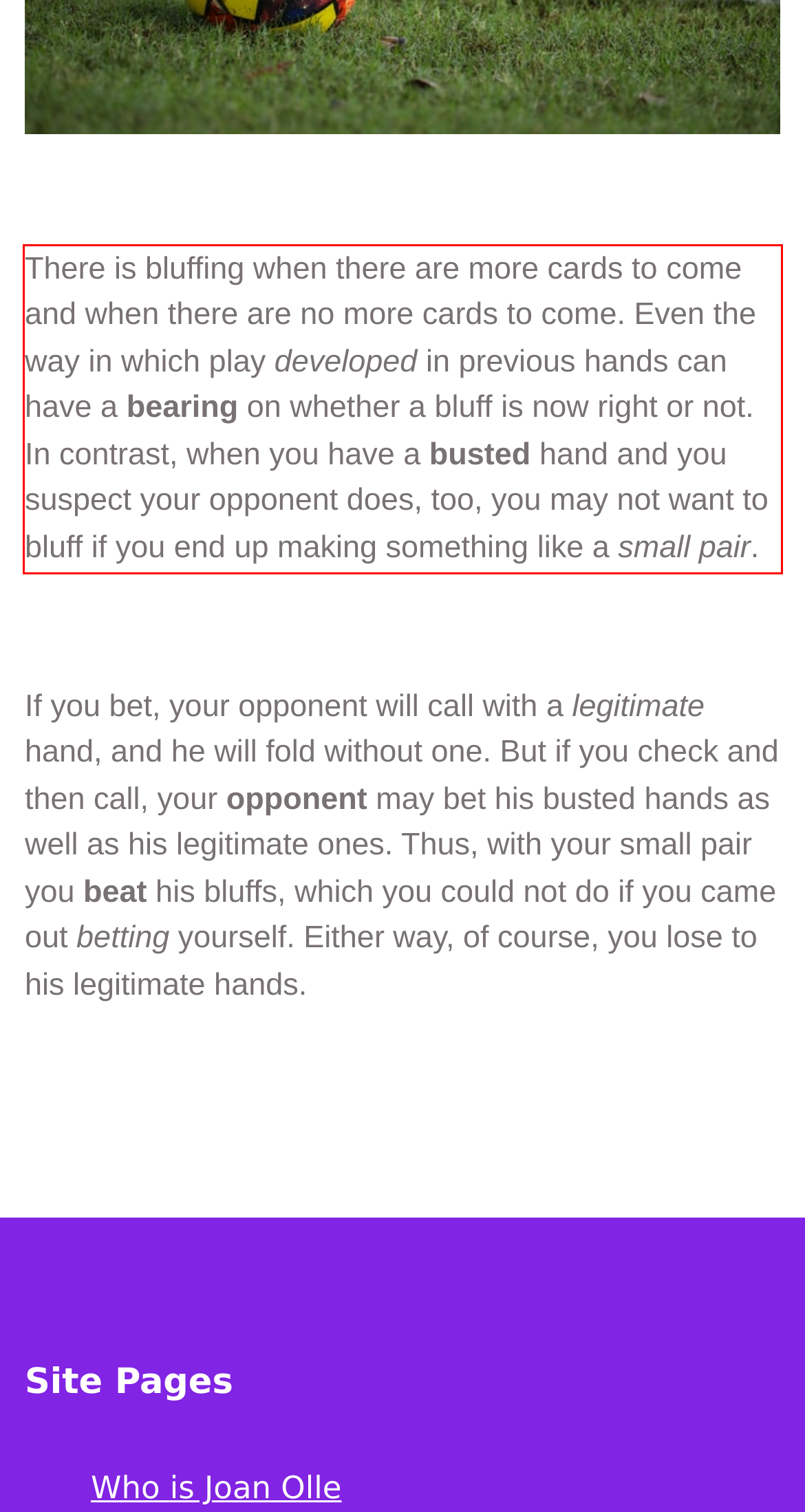Please perform OCR on the text within the red rectangle in the webpage screenshot and return the text content.

There is bluffing when there are more cards to come and when there are no more cards to come. Even the way in which play developed in previous hands can have a bearing on whether a bluff is now right or not. In contrast, when you have a busted hand and you suspect your opponent does, too, you may not want to bluff if you end up making something like a small pair.